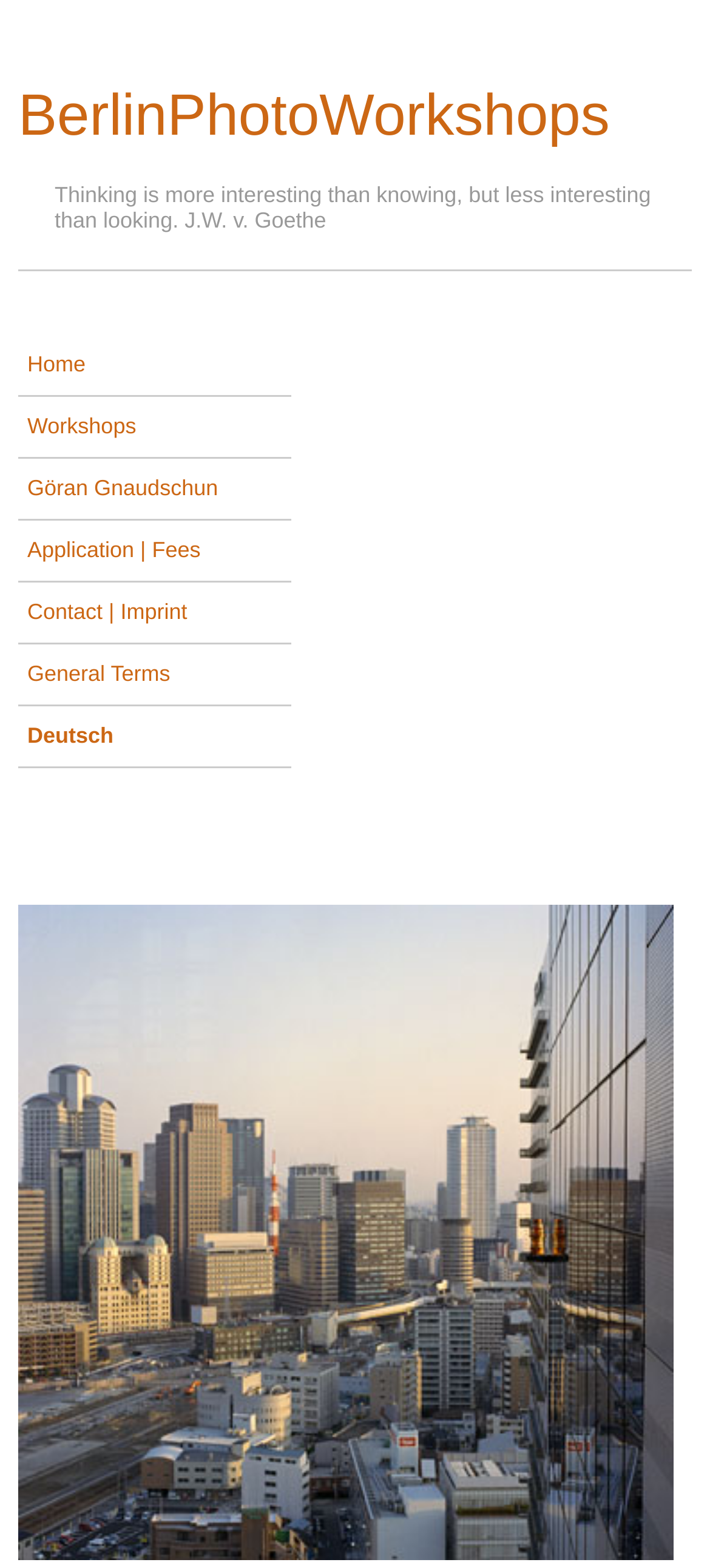Consider the image and give a detailed and elaborate answer to the question: 
What is the purpose of the webpage?

I inferred the purpose of the webpage by looking at the links and the image. The links suggest that the webpage is related to photography workshops, and the image appears to be a photograph. Therefore, I concluded that the purpose of the webpage is to provide information about photography workshops.